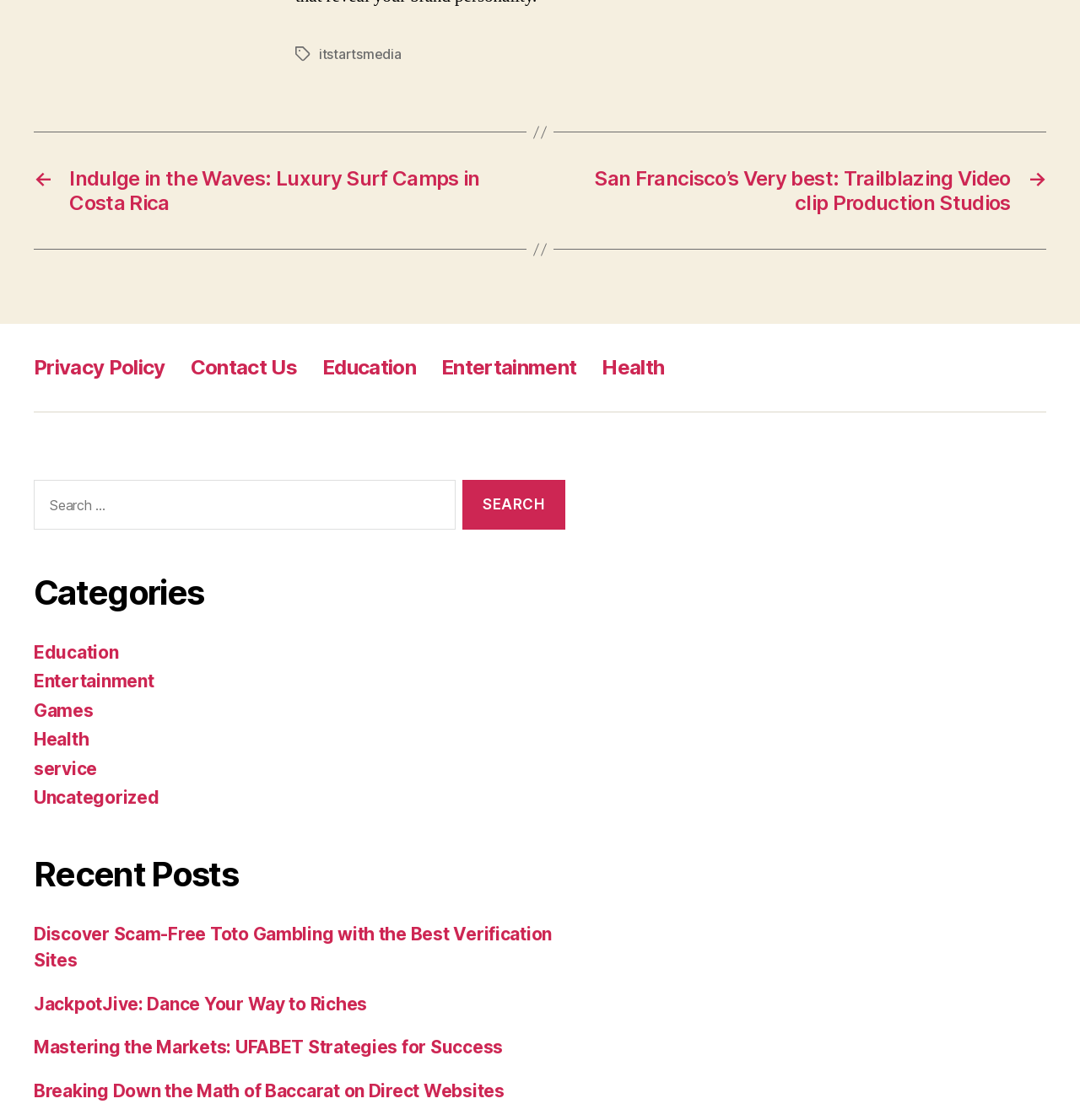What categories are available on the website?
Carefully analyze the image and provide a thorough answer to the question.

The categories are listed under the 'Categories' heading, which is located below the search bar. There are six categories in total, and they are Education, Entertainment, Games, Health, Service, and Uncategorized. Each category has a link that users can click to access related content.